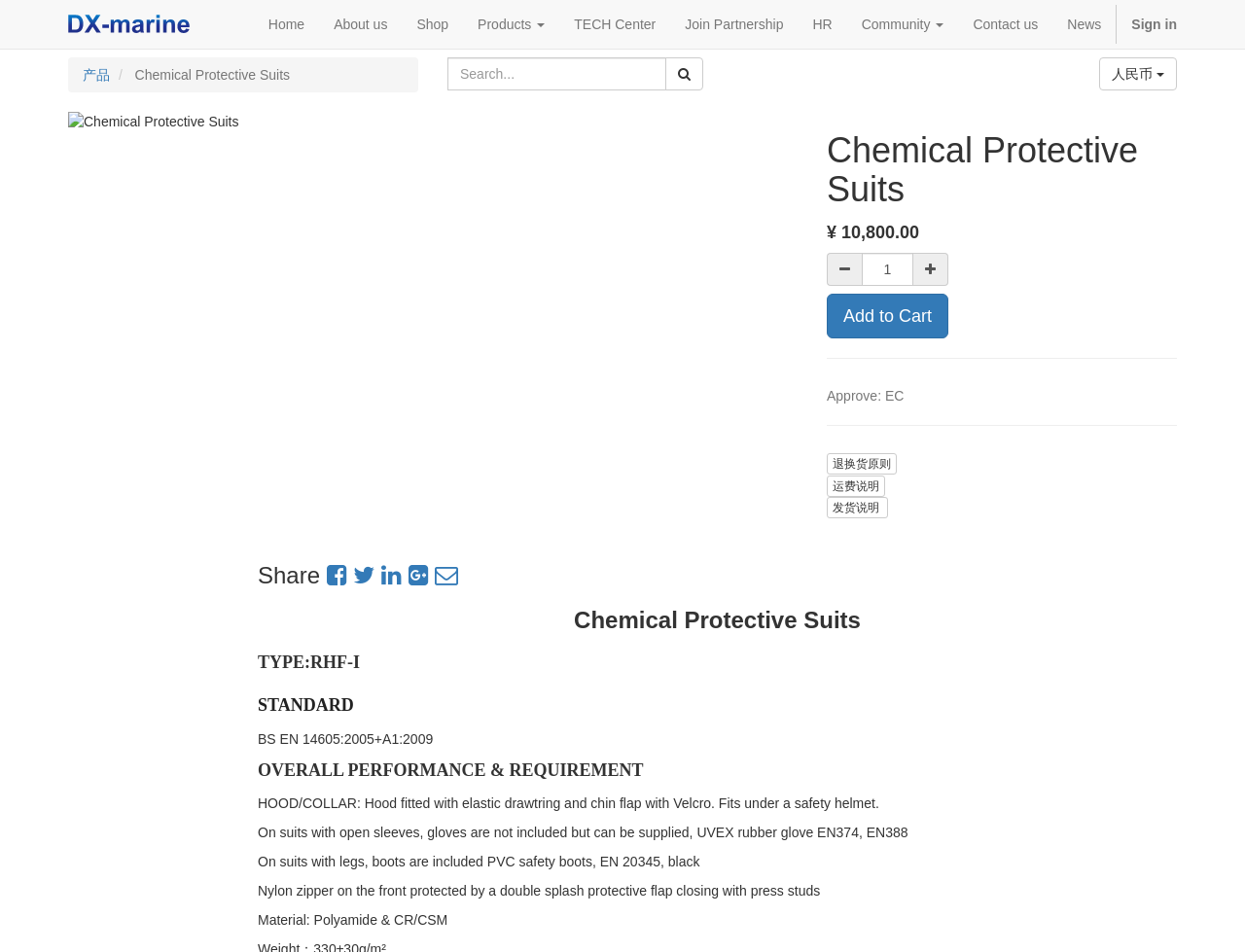Use a single word or phrase to answer the question:
What is the standard of the Chemical Protective Suits?

BS EN 14605:2005+A1:2009